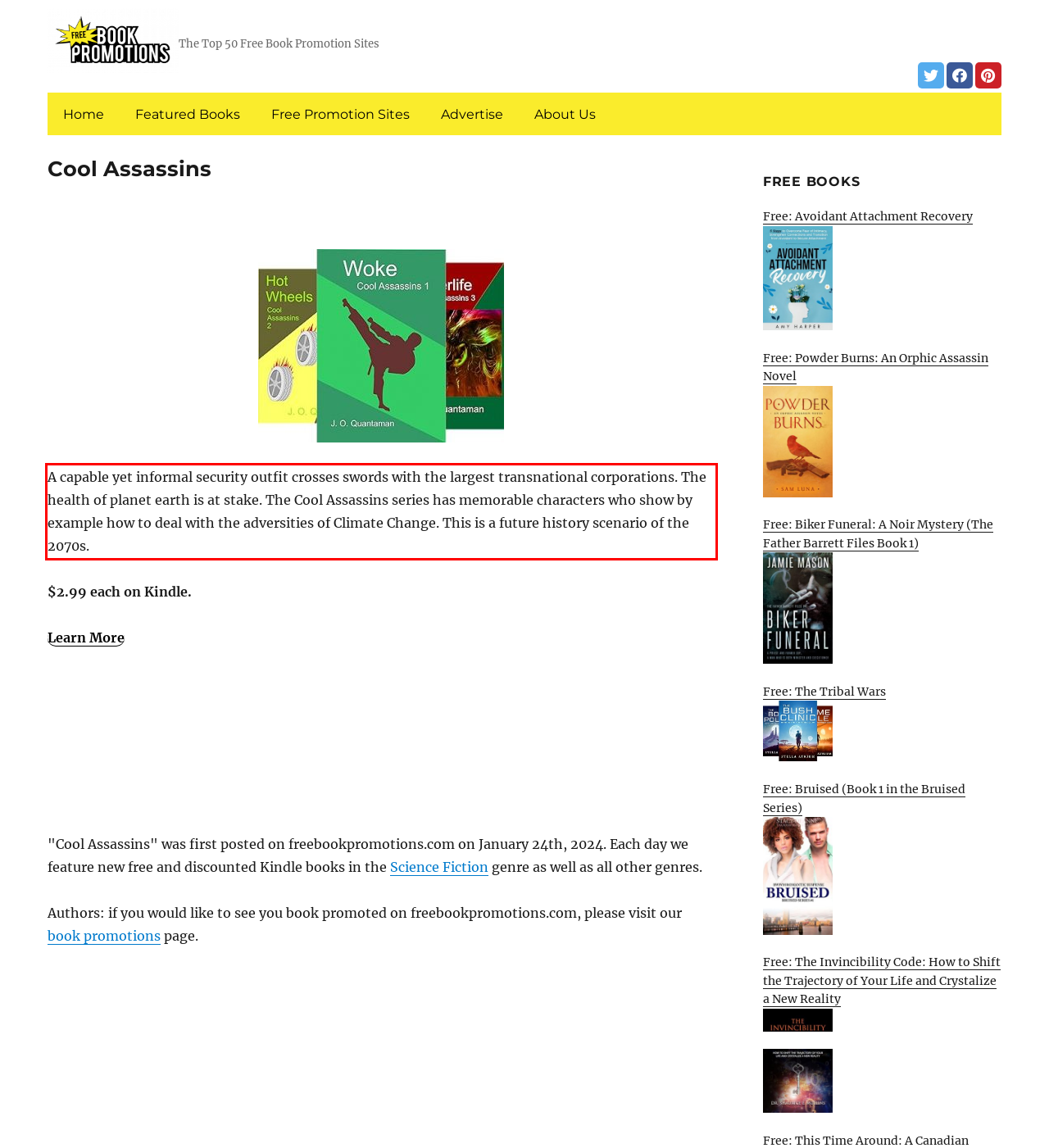You are presented with a webpage screenshot featuring a red bounding box. Perform OCR on the text inside the red bounding box and extract the content.

A capable yet informal security outfit crosses swords with the largest transnational corporations. The health of planet earth is at stake. The Cool Assassins series has memorable characters who show by example how to deal with the adversities of Climate Change. This is a future history scenario of the 2070s.